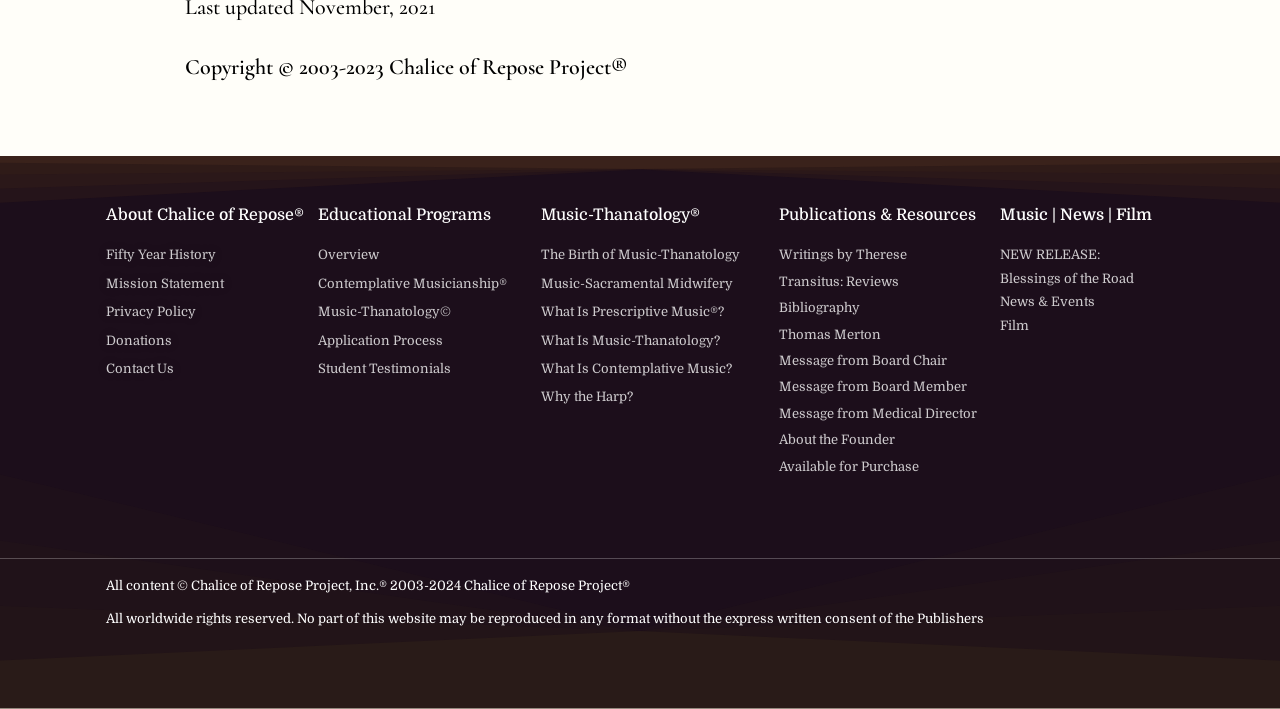Indicate the bounding box coordinates of the clickable region to achieve the following instruction: "Explore Contemplative Musicianship."

[0.248, 0.383, 0.423, 0.416]